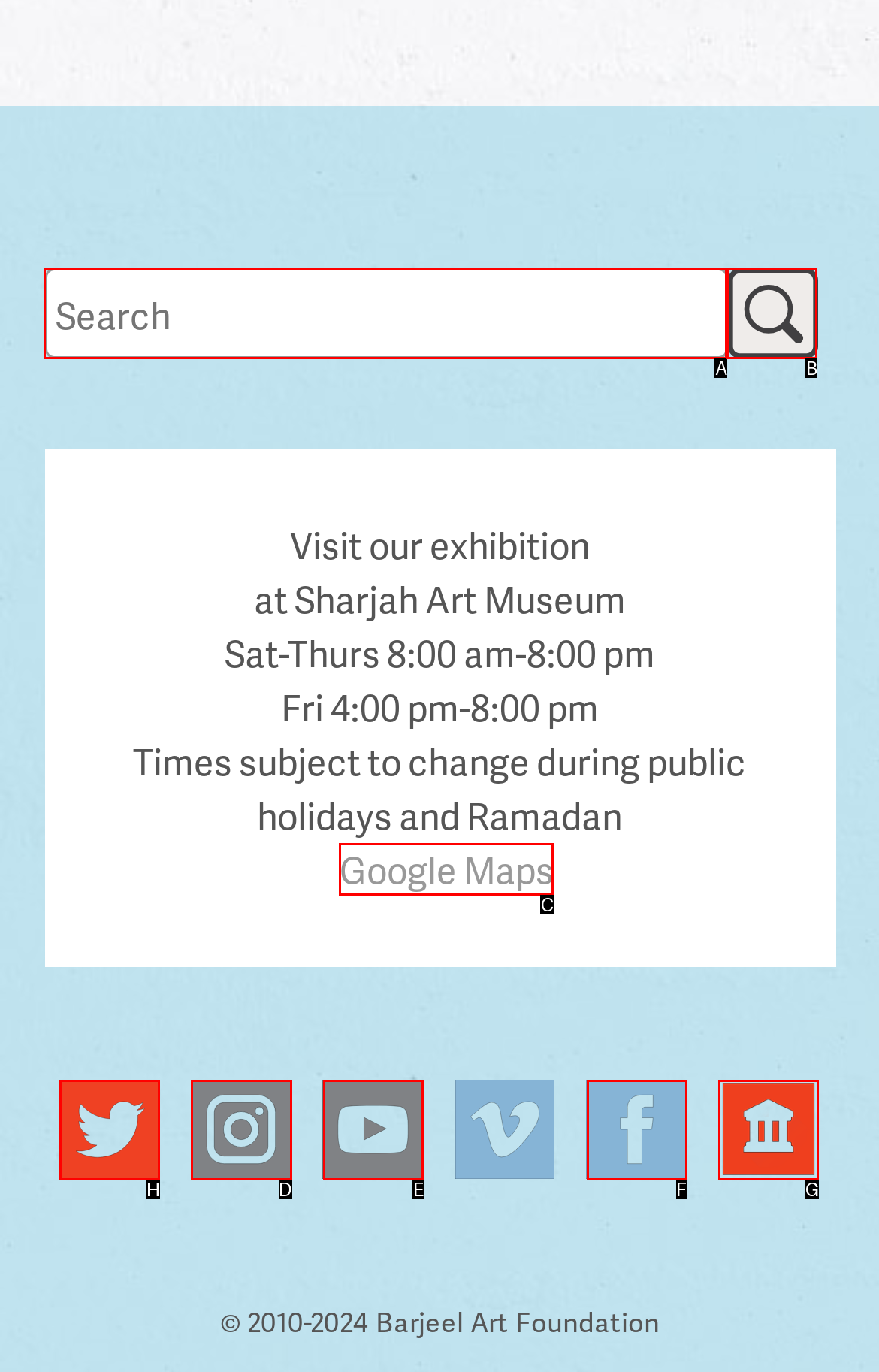Select the letter of the UI element that matches this task: Click on Barjeel link
Provide the answer as the letter of the correct choice.

H